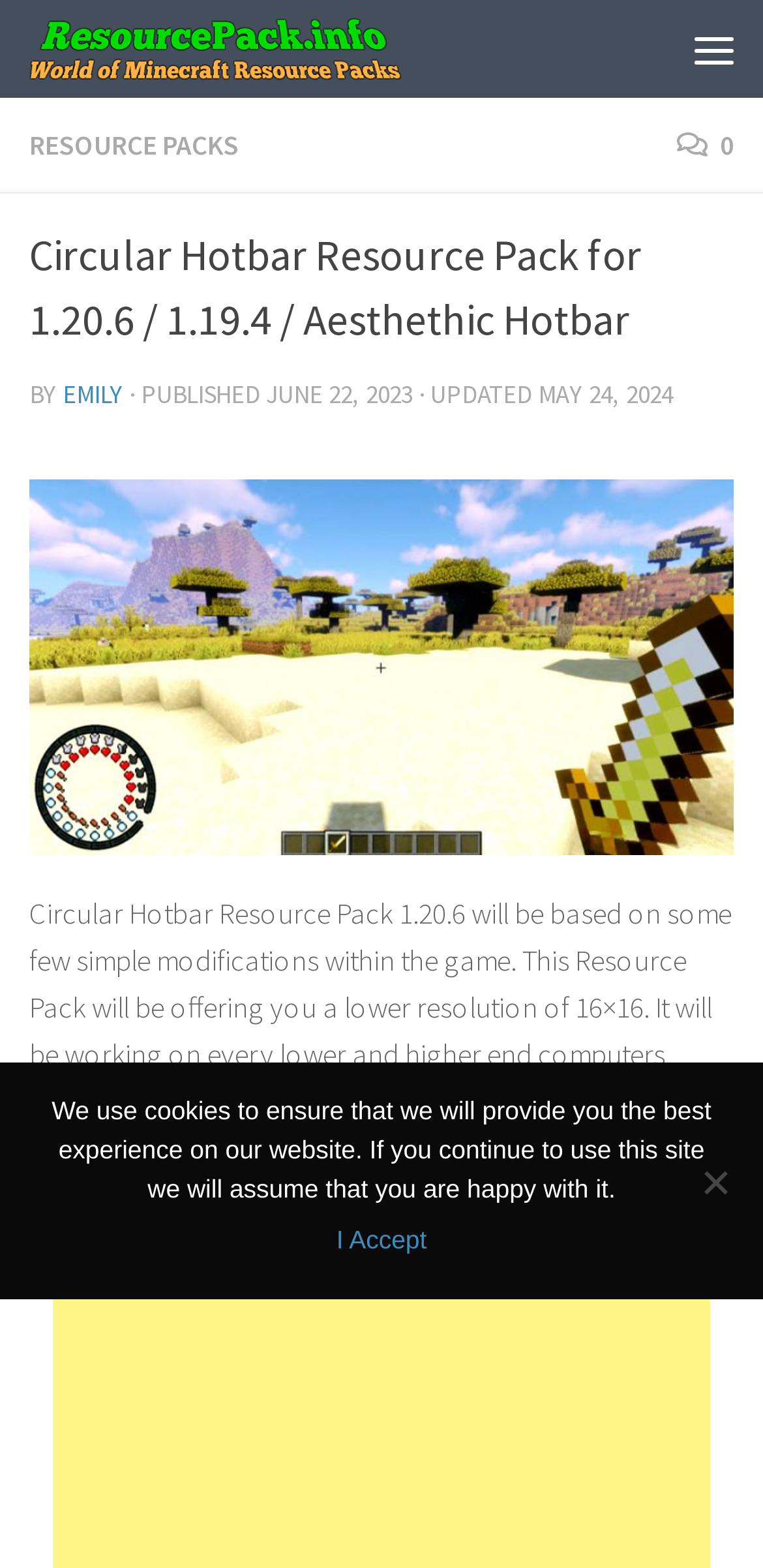Identify the bounding box of the UI component described as: "0".

[0.887, 0.081, 0.962, 0.104]